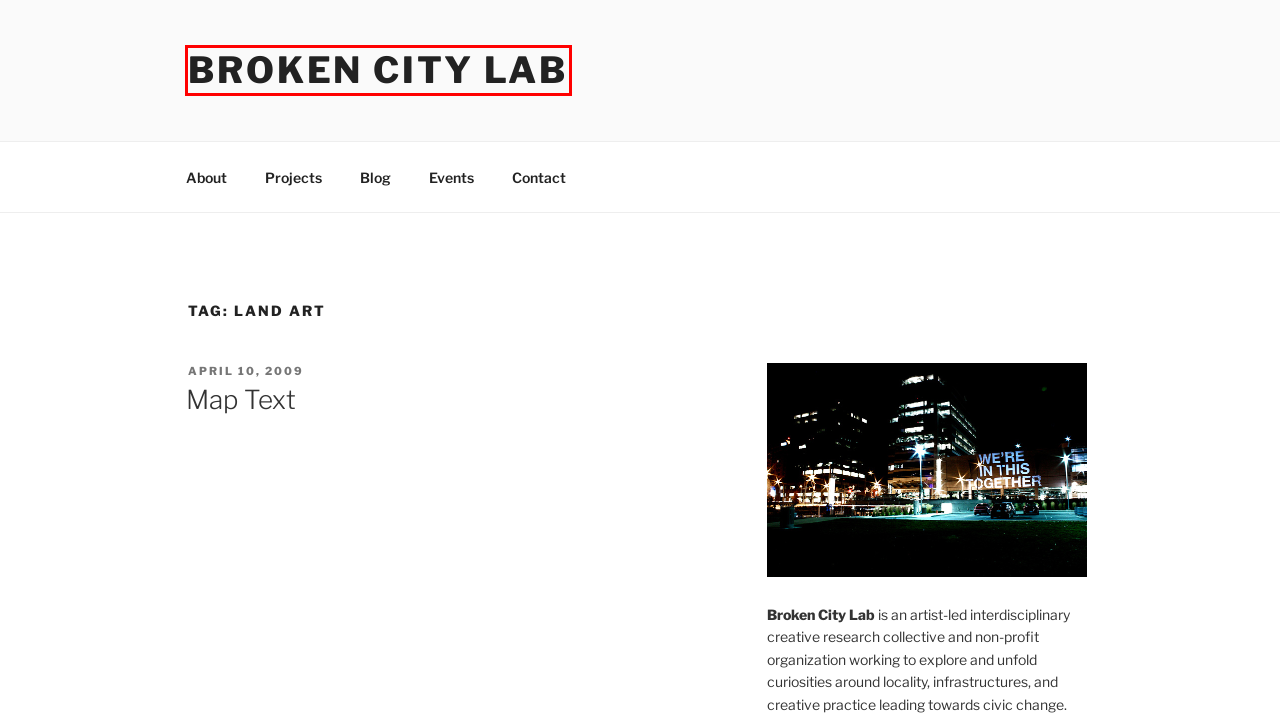A screenshot of a webpage is provided, featuring a red bounding box around a specific UI element. Identify the webpage description that most accurately reflects the new webpage after interacting with the selected element. Here are the candidates:
A. Blog – Broken City Lab
B. Map Text – Broken City Lab
C. Get in touch with us… – Broken City Lab
D. About Broken City Lab – Broken City Lab
E. residency – Broken City Lab
F. Detroit – Broken City Lab
G. Broken City Lab
H. Events – Broken City Lab

G